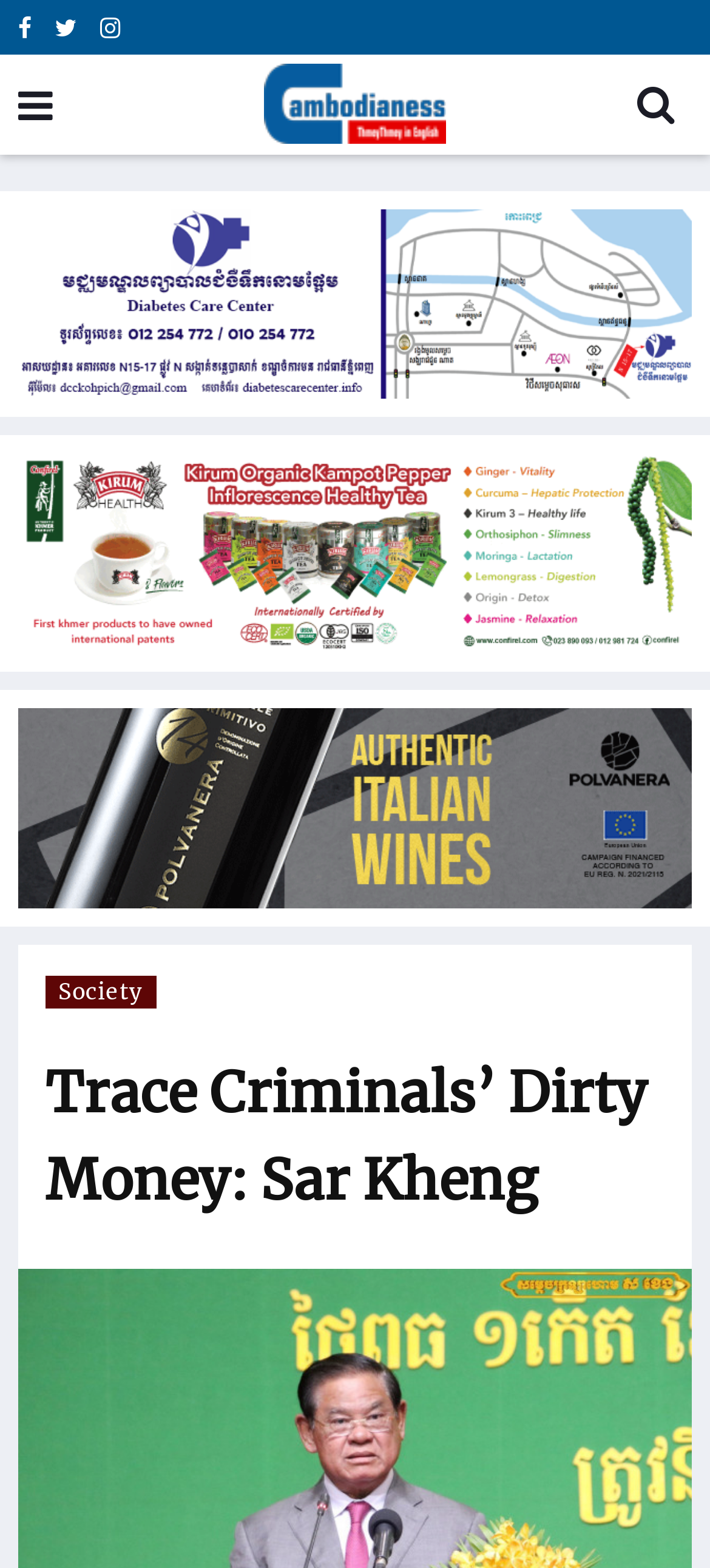How many social media links are present?
Answer with a single word or phrase, using the screenshot for reference.

3